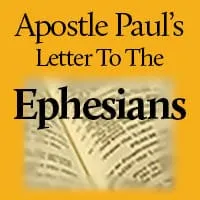Paint a vivid picture with your description of the image.

The image prominently features the title "Apostle Paul's Letter To The Ephesians" in bold black text, set against a vibrant yellow background. Subtly blurred pages from an open book, likely a Bible, create a layered effect, enhancing the theme of biblical scripture. This visual representation aligns with the sermon series titled "Ephesians - God's sovereign will" presented by Christ Community Church, suggesting a focus on the teachings and messages found within the biblical text of Ephesians. The design conveys both reverence and emphasis on the importance of these scriptural teachings in guiding the church community.